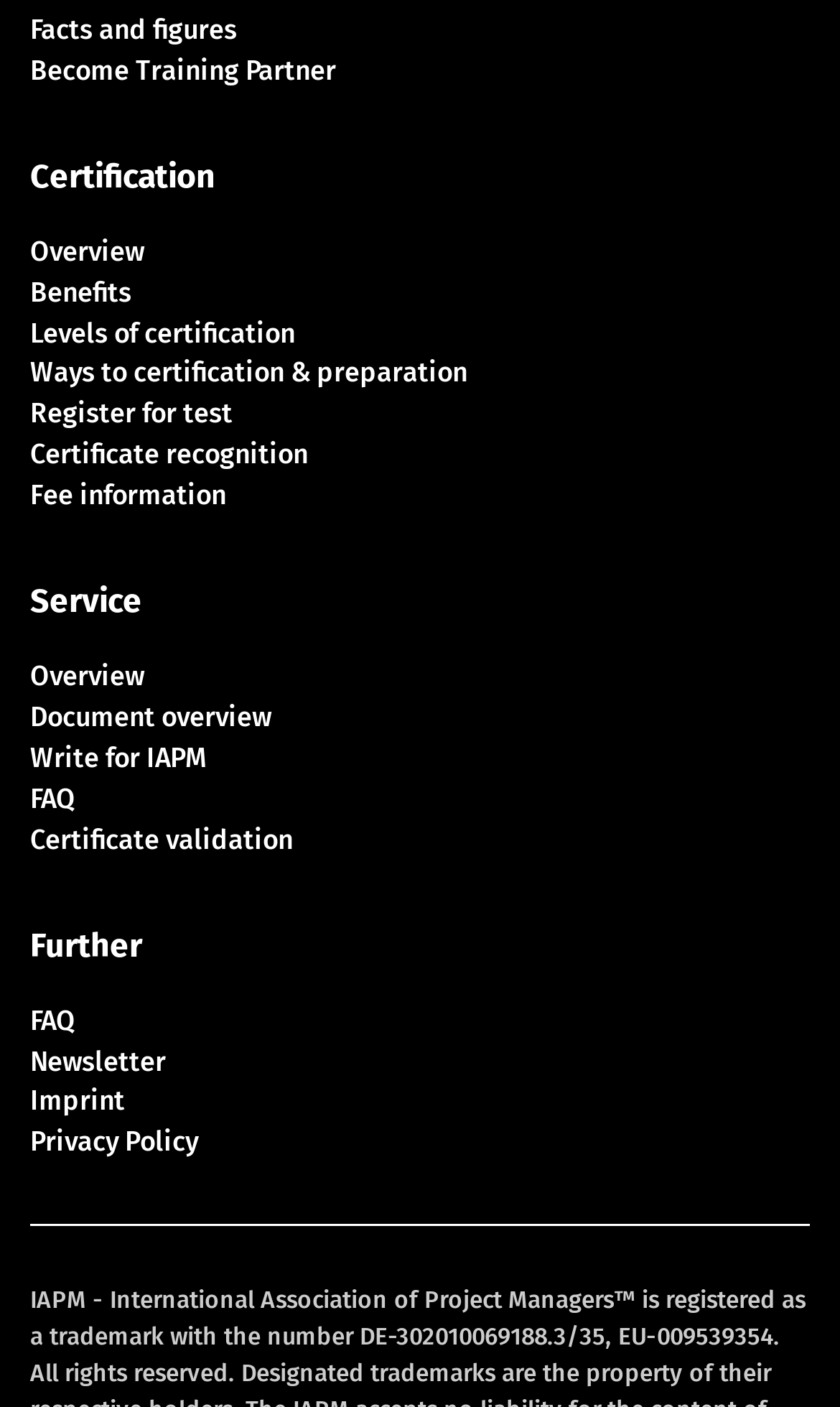How many links are there in the webpage?
Based on the visual, give a brief answer using one word or a short phrase.

15